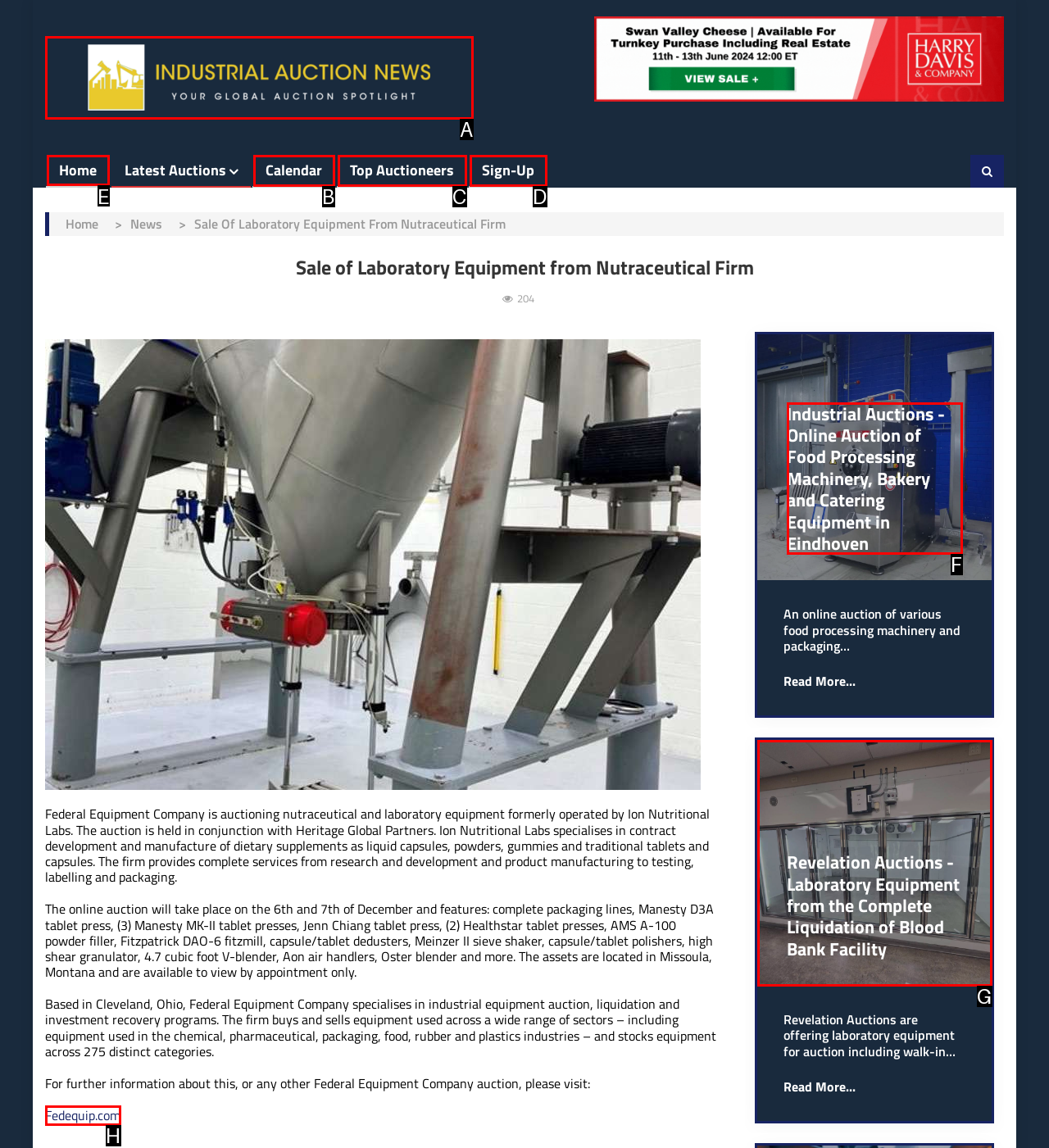To complete the task: Click the Newsletter button, which option should I click? Answer with the appropriate letter from the provided choices.

None